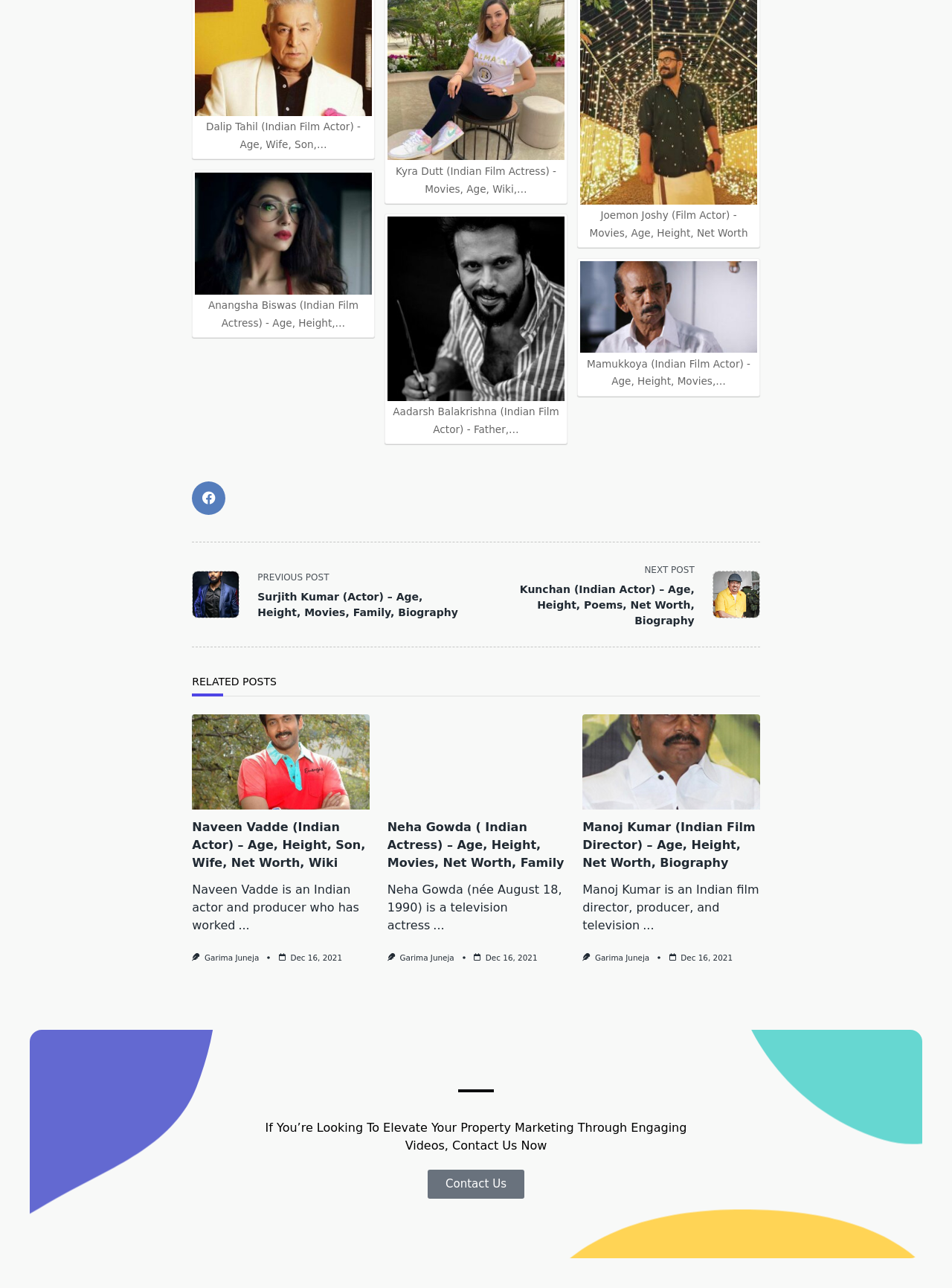Find the bounding box coordinates for the area that should be clicked to accomplish the instruction: "Contact Us".

[0.449, 0.908, 0.551, 0.93]